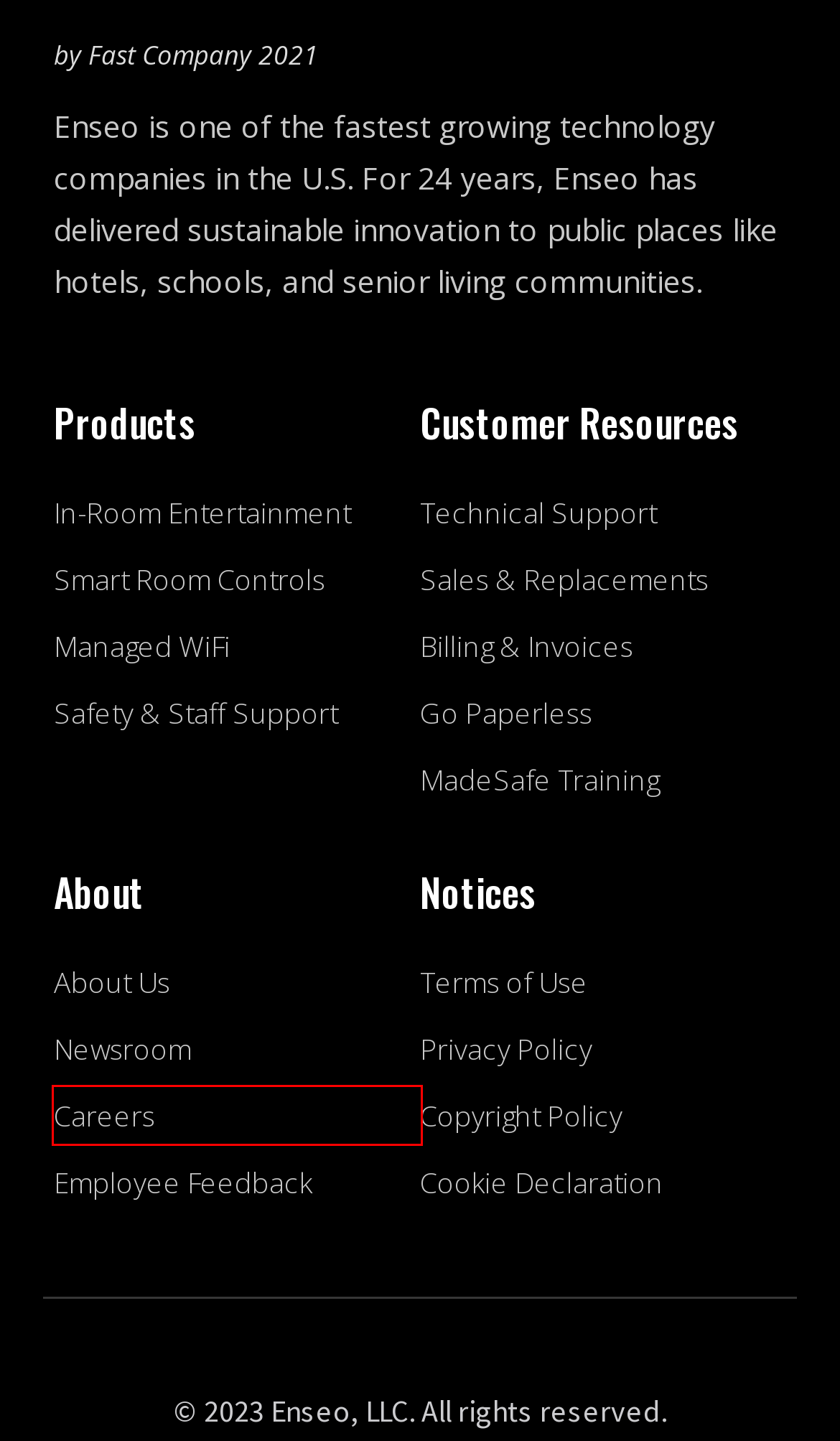You have a screenshot showing a webpage with a red bounding box around a UI element. Choose the webpage description that best matches the new page after clicking the highlighted element. Here are the options:
A. MadeSafe Training | Enseo
B. Support - Enseo 24-7 Technical Support Team | Enseo
C. Careers at Enseo | Enseo
D. Sales & Replacements | Enseo
E. Terms of Use | Enseo
F. Anonymous Employee Feedback | Enseo
G. Managed WiFi - High Speed WiFi Coverage for Hotels | Enseo
H. Copyright Policy | Enseo

C